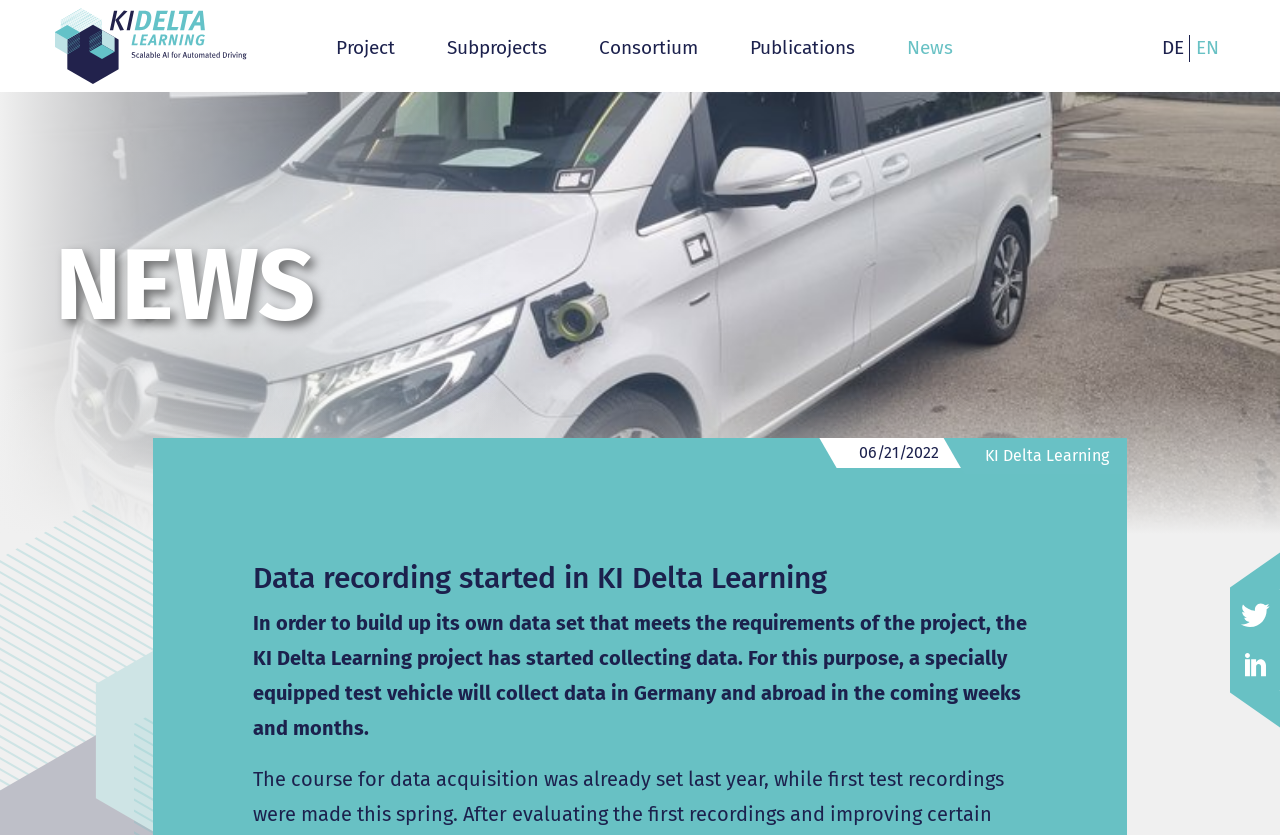What is the current status of the project?
Please give a detailed and elaborate explanation in response to the question.

The current status of the project can be found in the heading 'Data recording started in KI Delta Learning' under the 'NEWS' heading, which indicates that the project has started collecting data.